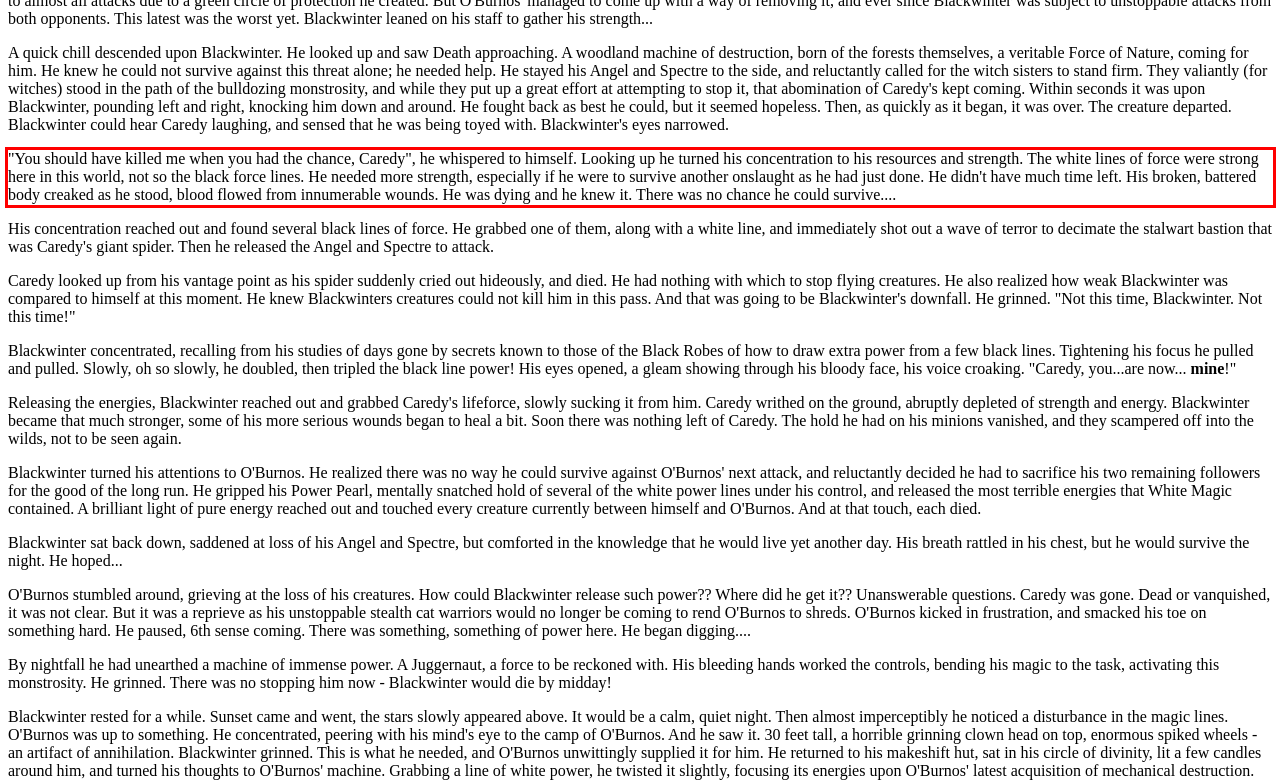Please examine the webpage screenshot and extract the text within the red bounding box using OCR.

"You should have killed me when you had the chance, Caredy", he whispered to himself. Looking up he turned his concentration to his resources and strength. The white lines of force were strong here in this world, not so the black force lines. He needed more strength, especially if he were to survive another onslaught as he had just done. He didn't have much time left. His broken, battered body creaked as he stood, blood flowed from innumerable wounds. He was dying and he knew it. There was no chance he could survive....